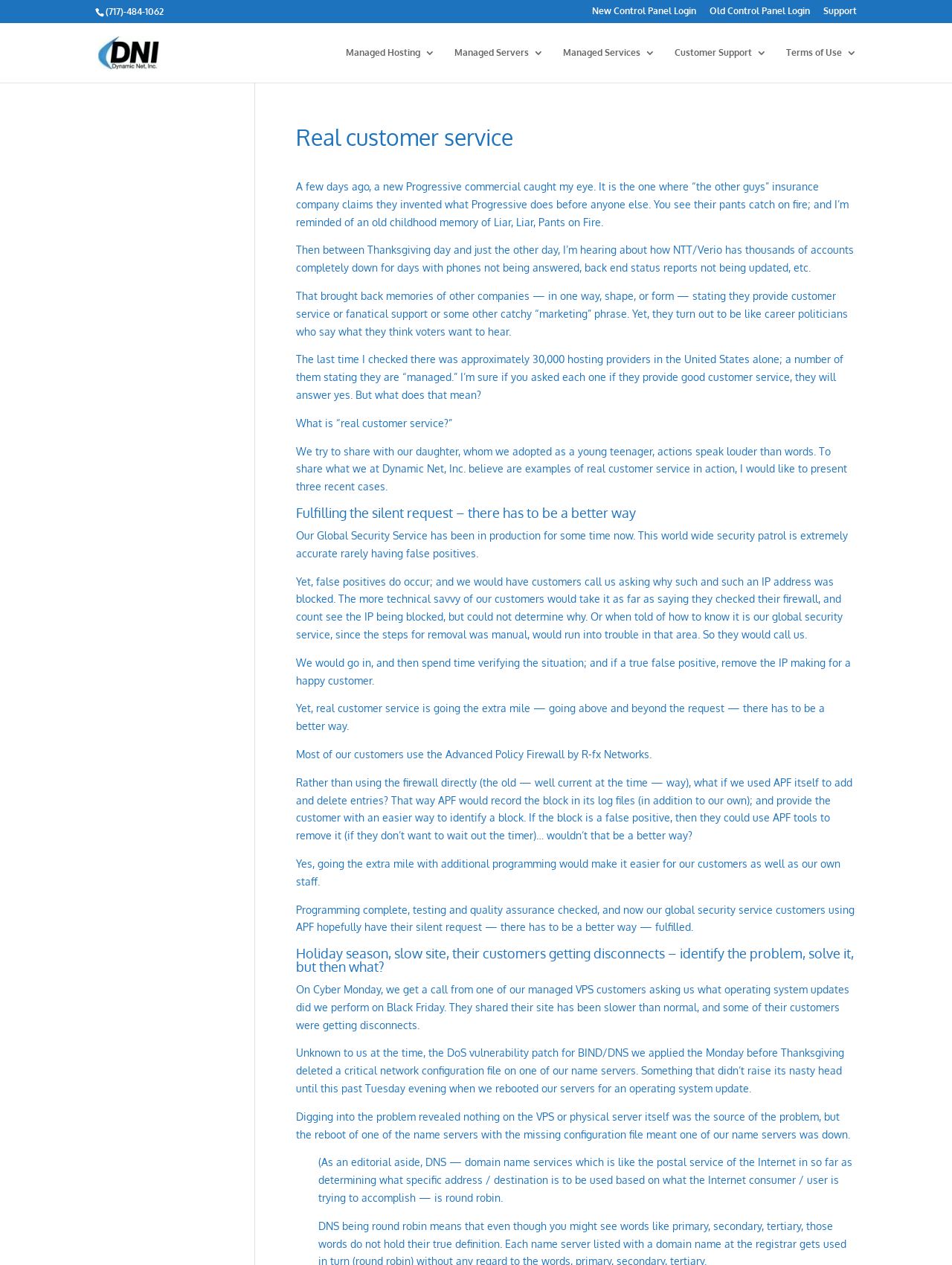Determine the bounding box coordinates for the area that needs to be clicked to fulfill this task: "Click on 'New Control Panel Login'". The coordinates must be given as four float numbers between 0 and 1, i.e., [left, top, right, bottom].

[0.622, 0.005, 0.731, 0.018]